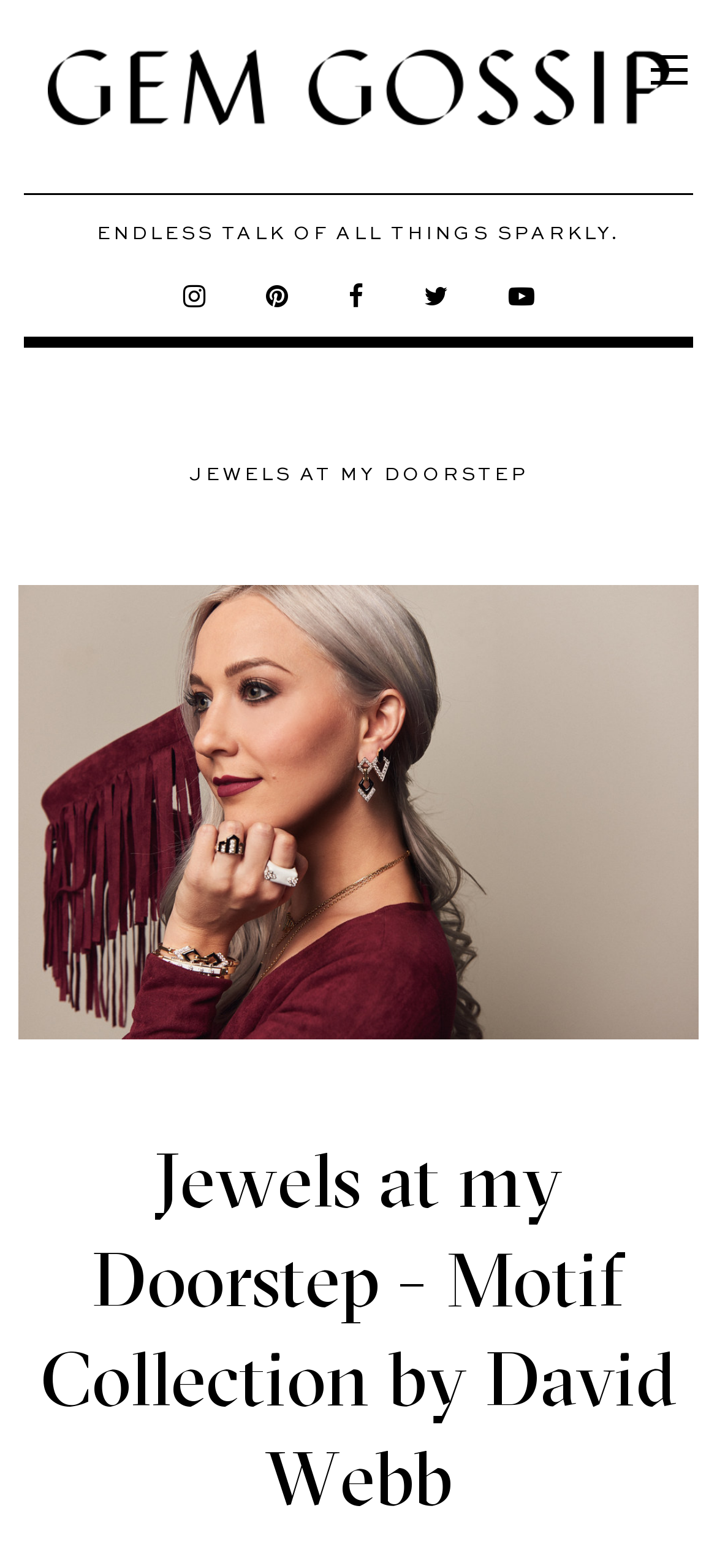Please answer the following question using a single word or phrase: 
What is the shape of the image at the top of the webpage?

Rectangle